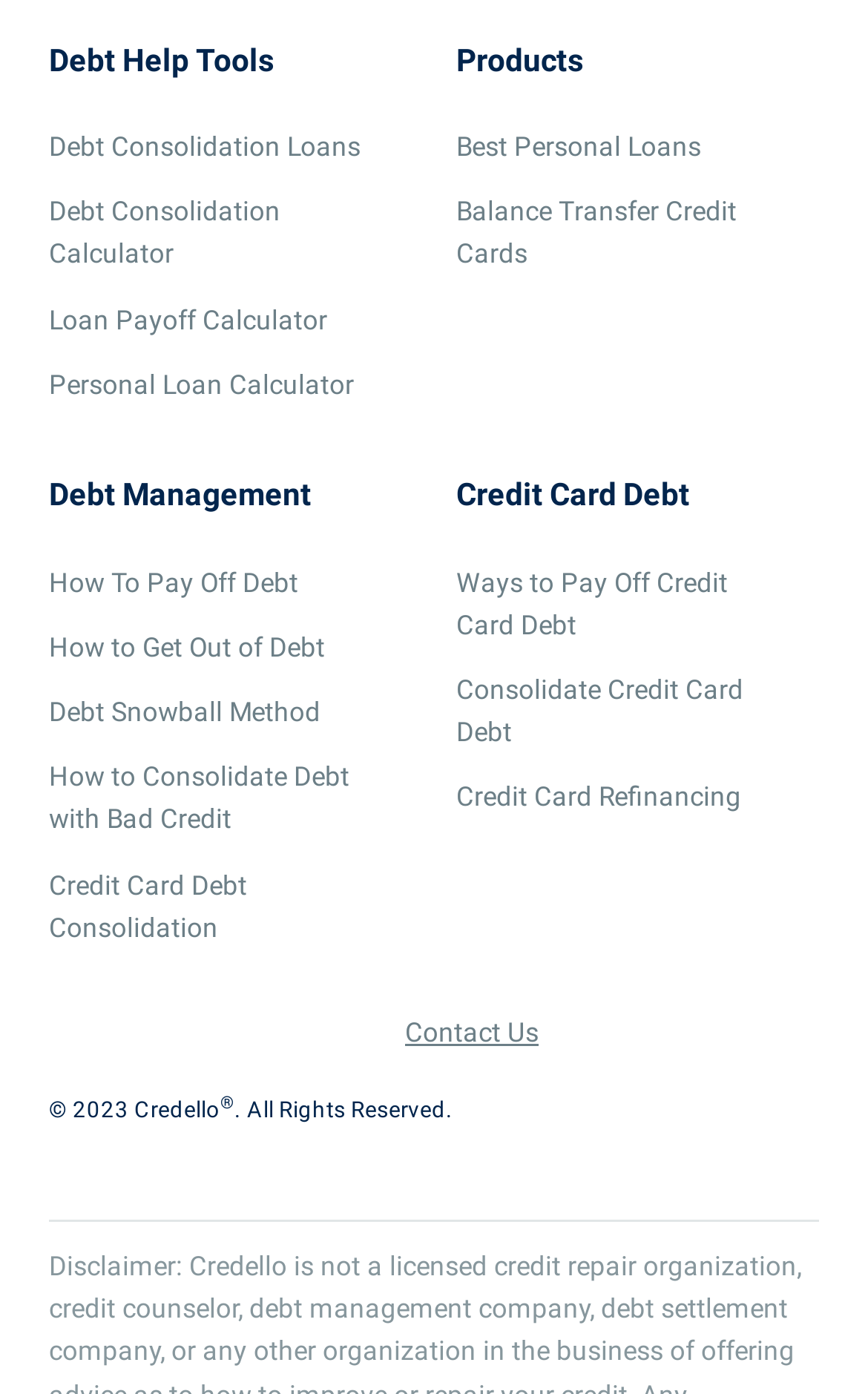Please mark the clickable region by giving the bounding box coordinates needed to complete this instruction: "Open Loan Payoff Calculator".

[0.056, 0.215, 0.441, 0.246]